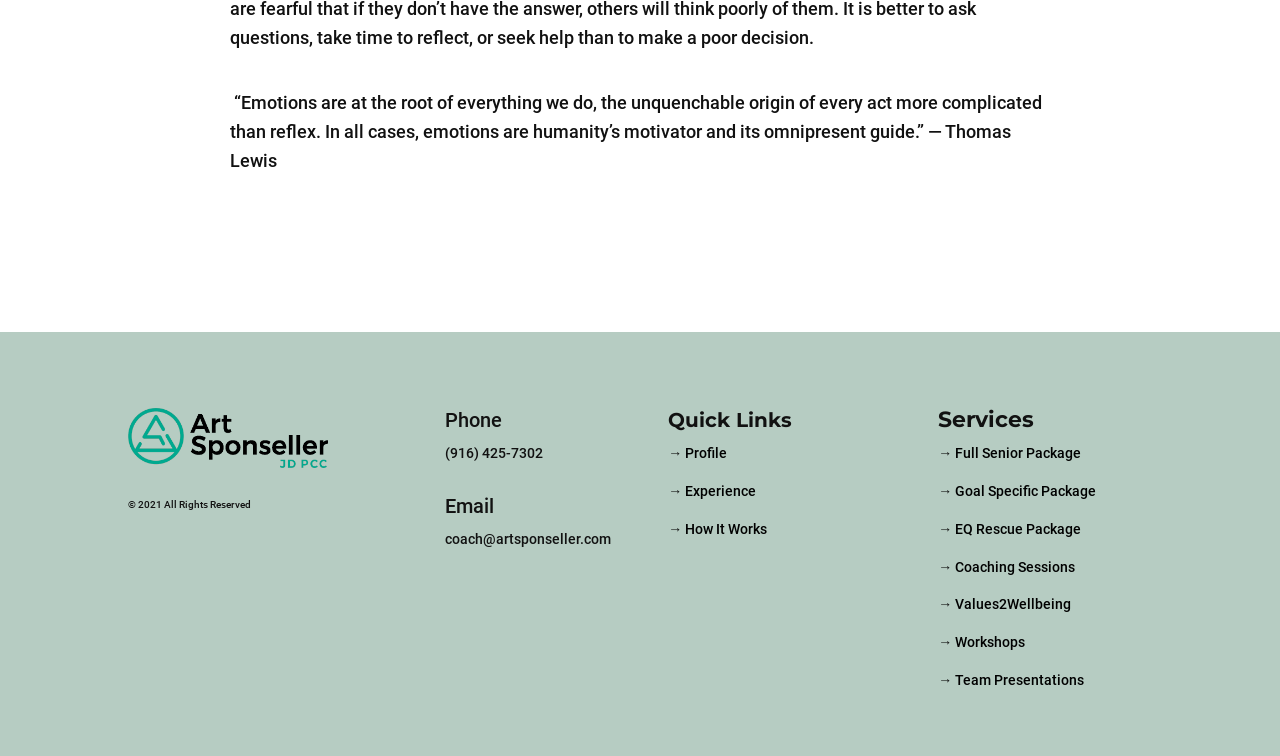What is the phone number?
Kindly offer a detailed explanation using the data available in the image.

I found the phone number by looking at the layout table with the heading 'Phone' and found the static text '(916) 425-7302' next to it.